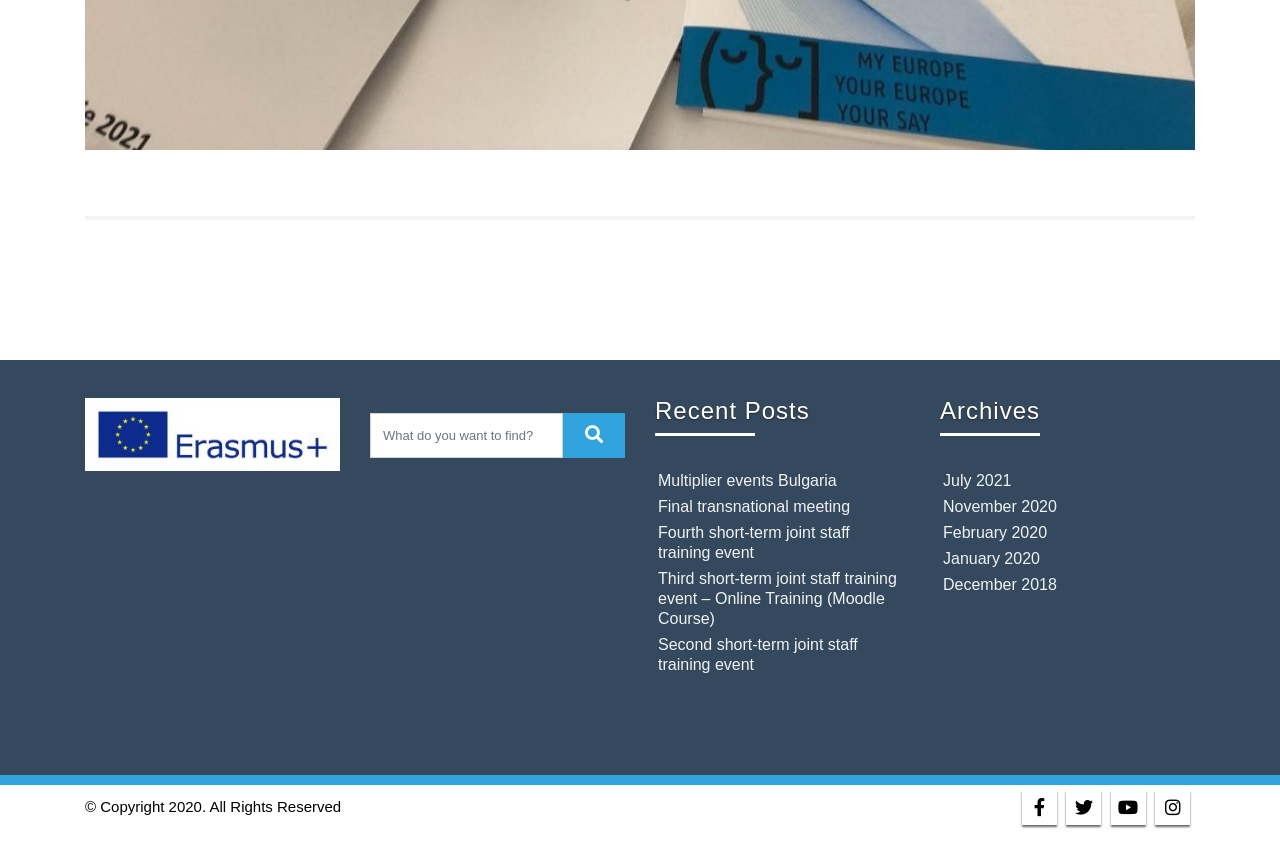What is the year of the oldest archive?
Please use the visual content to give a single word or phrase answer.

2018